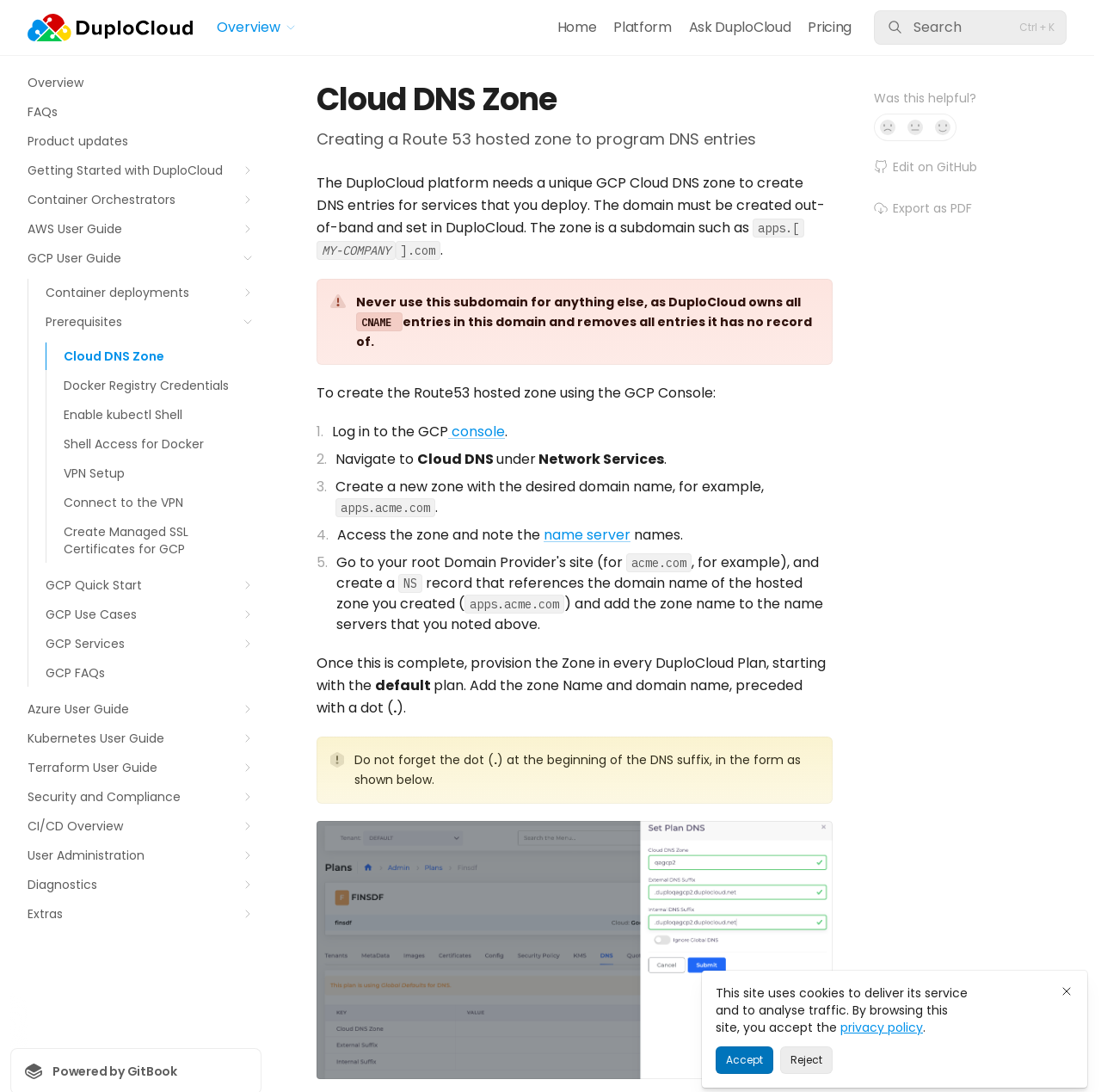Extract the top-level heading from the webpage and provide its text.

Cloud DNS Zone